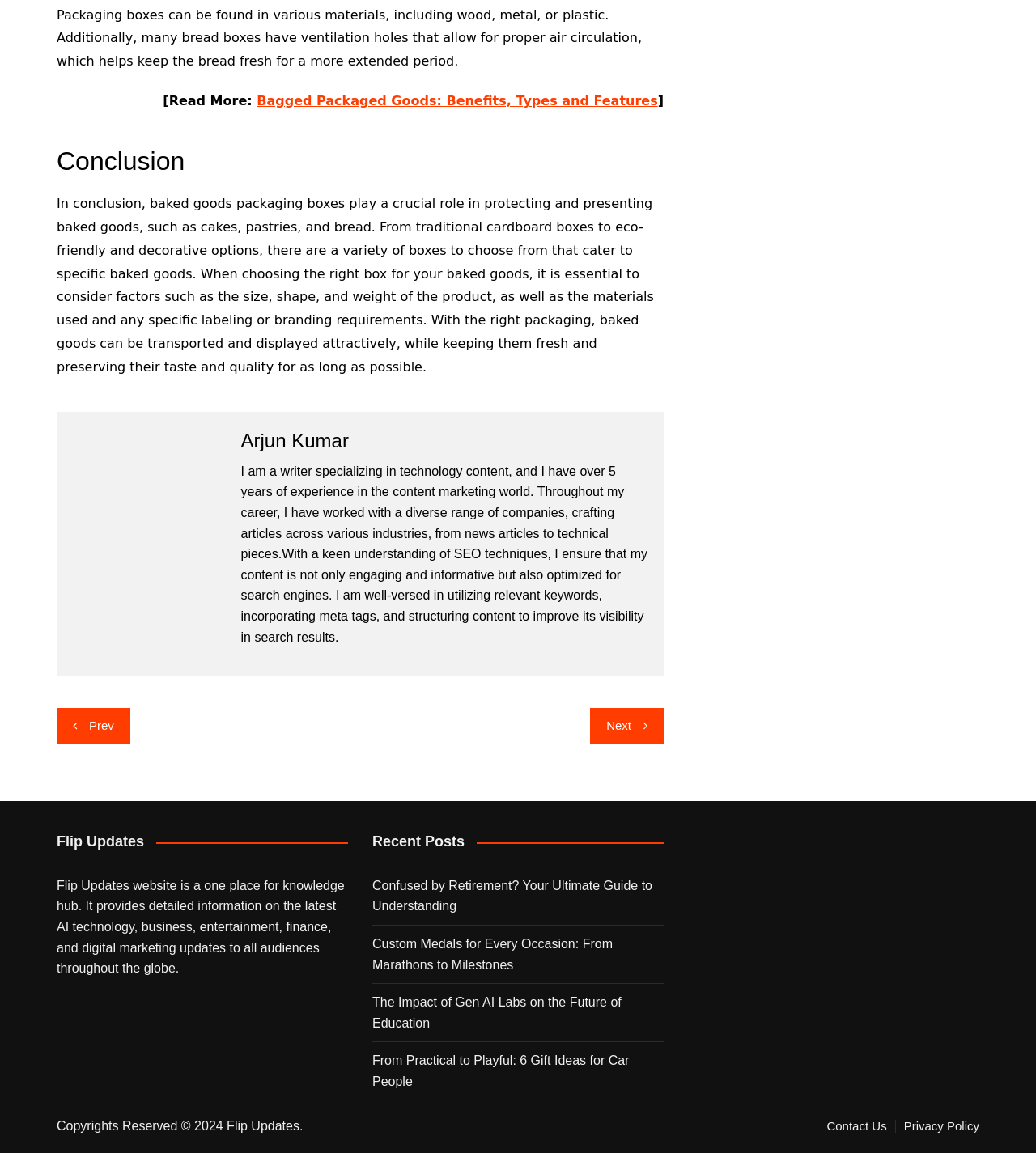Locate the UI element described by Privacy Policy in the provided webpage screenshot. Return the bounding box coordinates in the format (top-left x, top-left y, bottom-right x, bottom-right y), ensuring all values are between 0 and 1.

[0.872, 0.972, 0.945, 0.983]